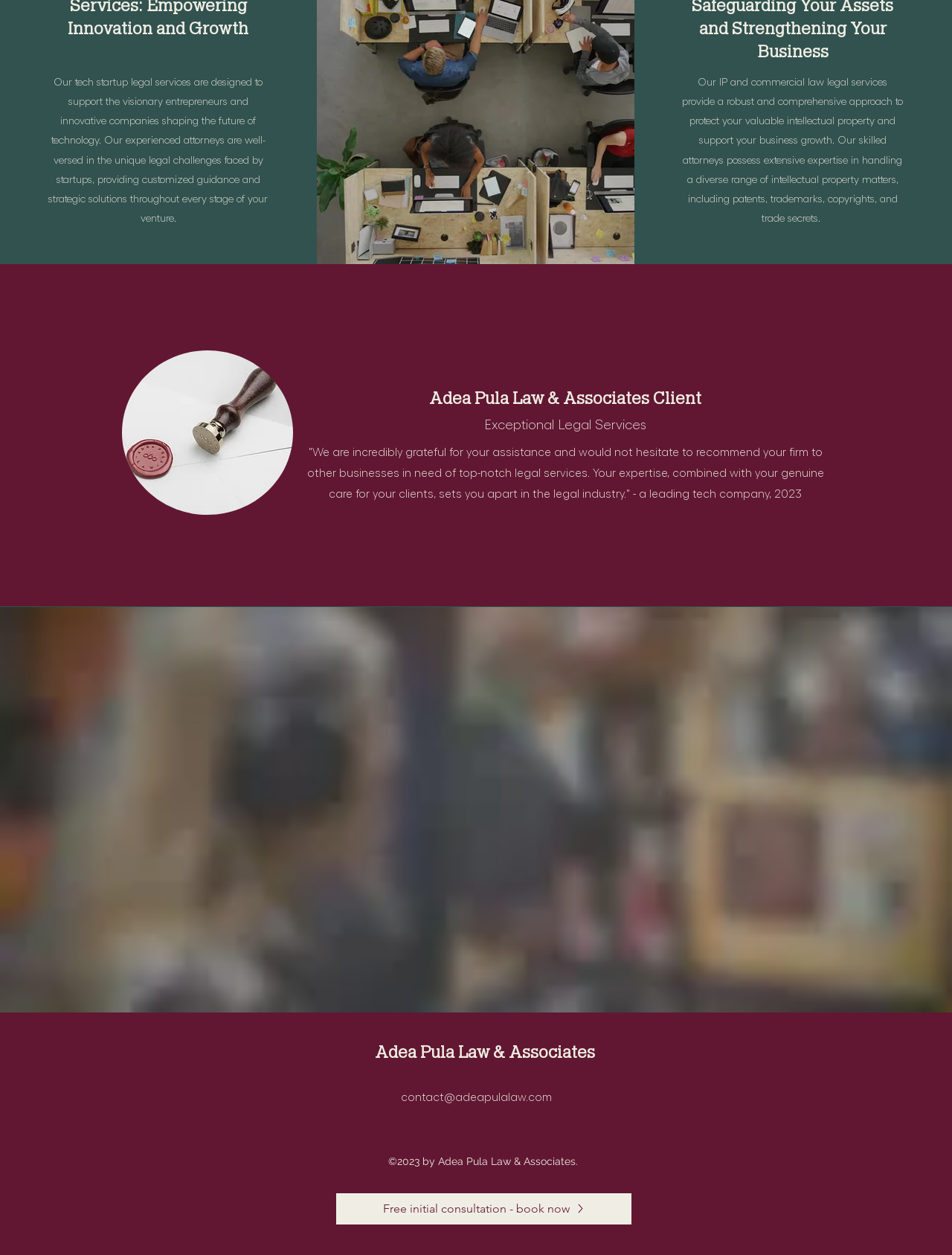Answer the question using only a single word or phrase: 
What is the company's contact email?

contact@adeapulalaw.com